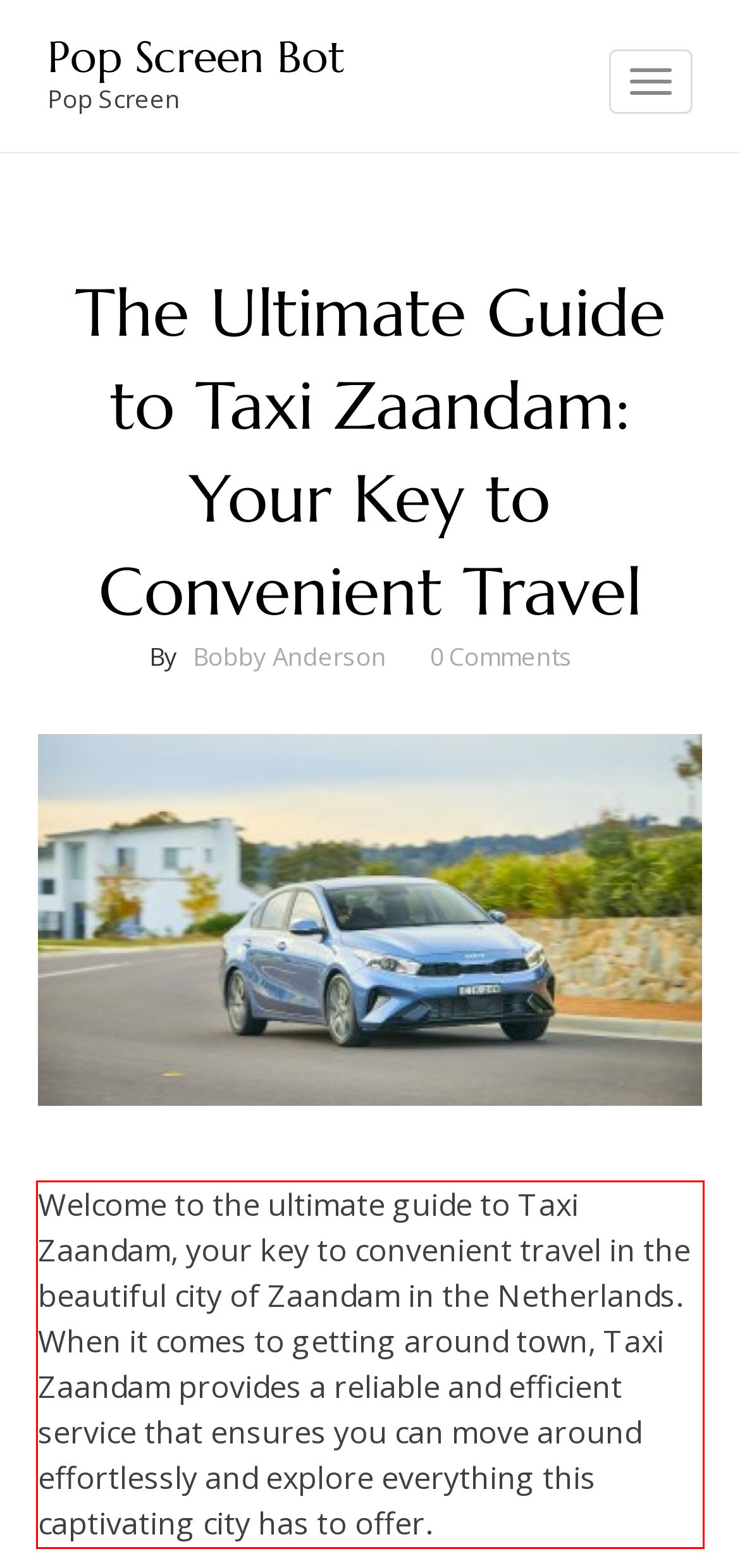Examine the webpage screenshot, find the red bounding box, and extract the text content within this marked area.

Welcome to the ultimate guide to Taxi Zaandam, your key to convenient travel in the beautiful city of Zaandam in the Netherlands. When it comes to getting around town, Taxi Zaandam provides a reliable and efficient service that ensures you can move around effortlessly and explore everything this captivating city has to offer.